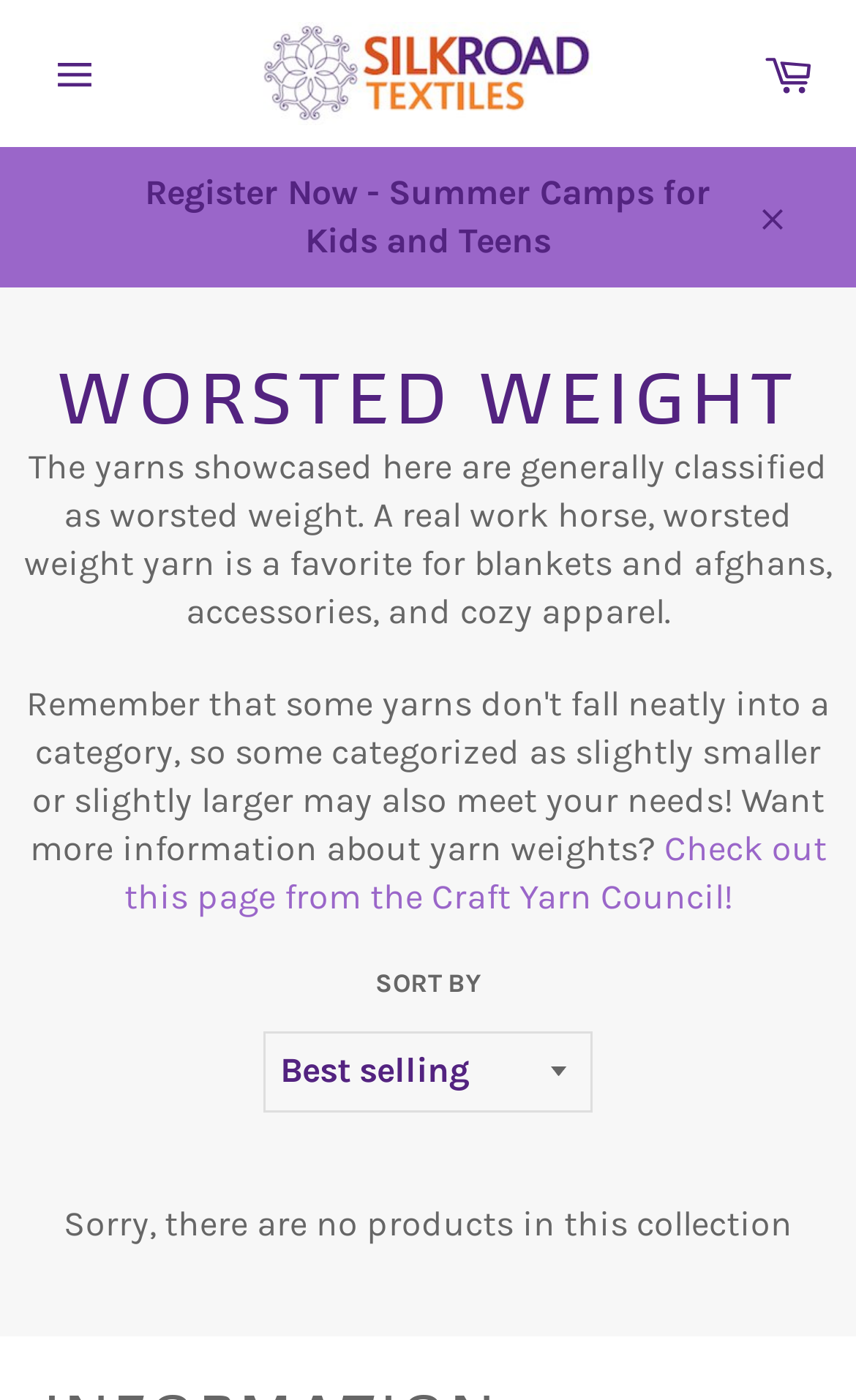Give the bounding box coordinates for the element described by: "Site navigation".

[0.026, 0.02, 0.141, 0.085]